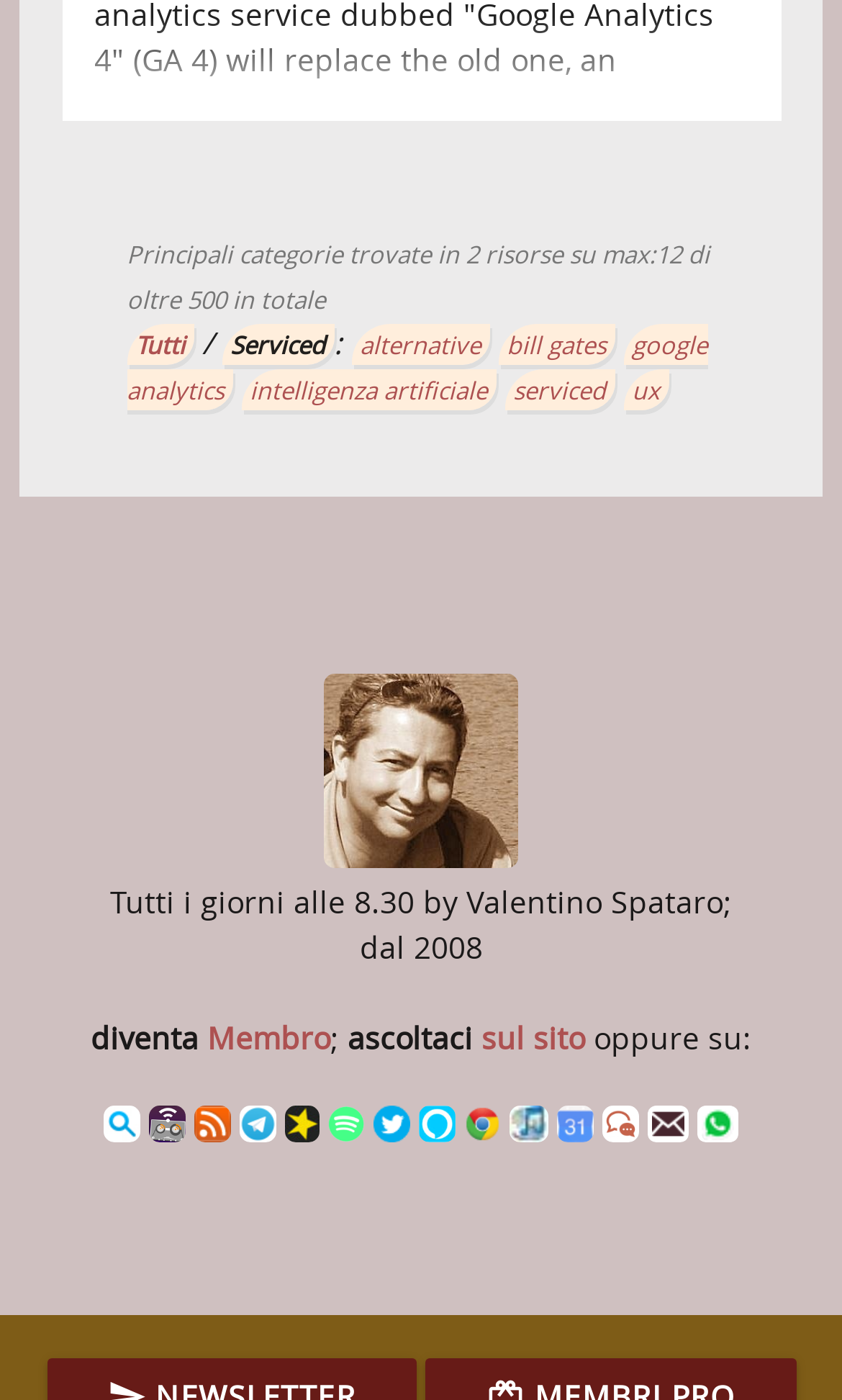Using a single word or phrase, answer the following question: 
What is the alternative to the podcast?

bill gates